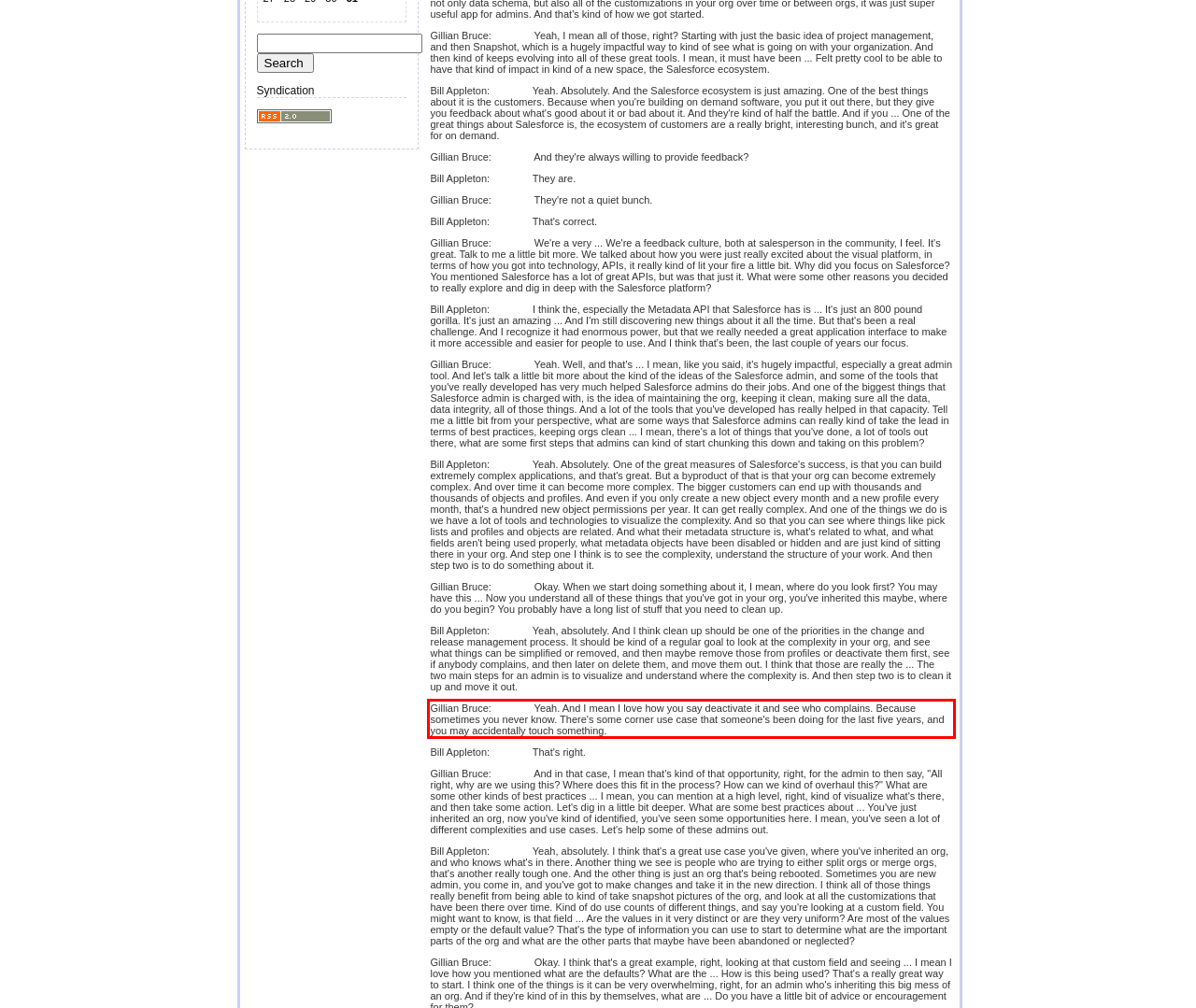Given a screenshot of a webpage with a red bounding box, extract the text content from the UI element inside the red bounding box.

Gillian Bruce: Yeah. And I mean I love how you say deactivate it and see who complains. Because sometimes you never know. There's some corner use case that someone's been doing for the last five years, and you may accidentally touch something.